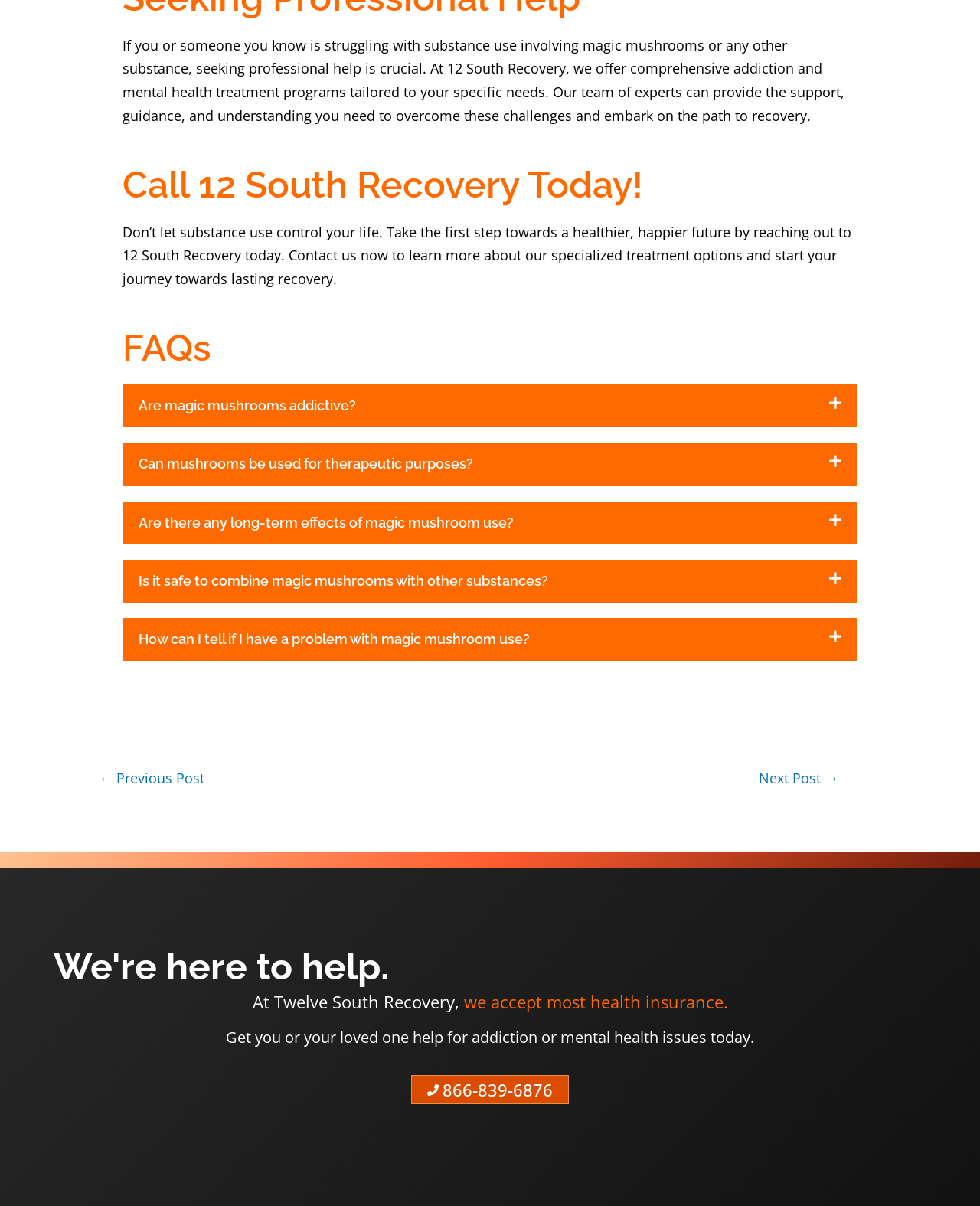What is the tone of the webpage?
Using the image, answer in one word or phrase.

Helpful and supportive